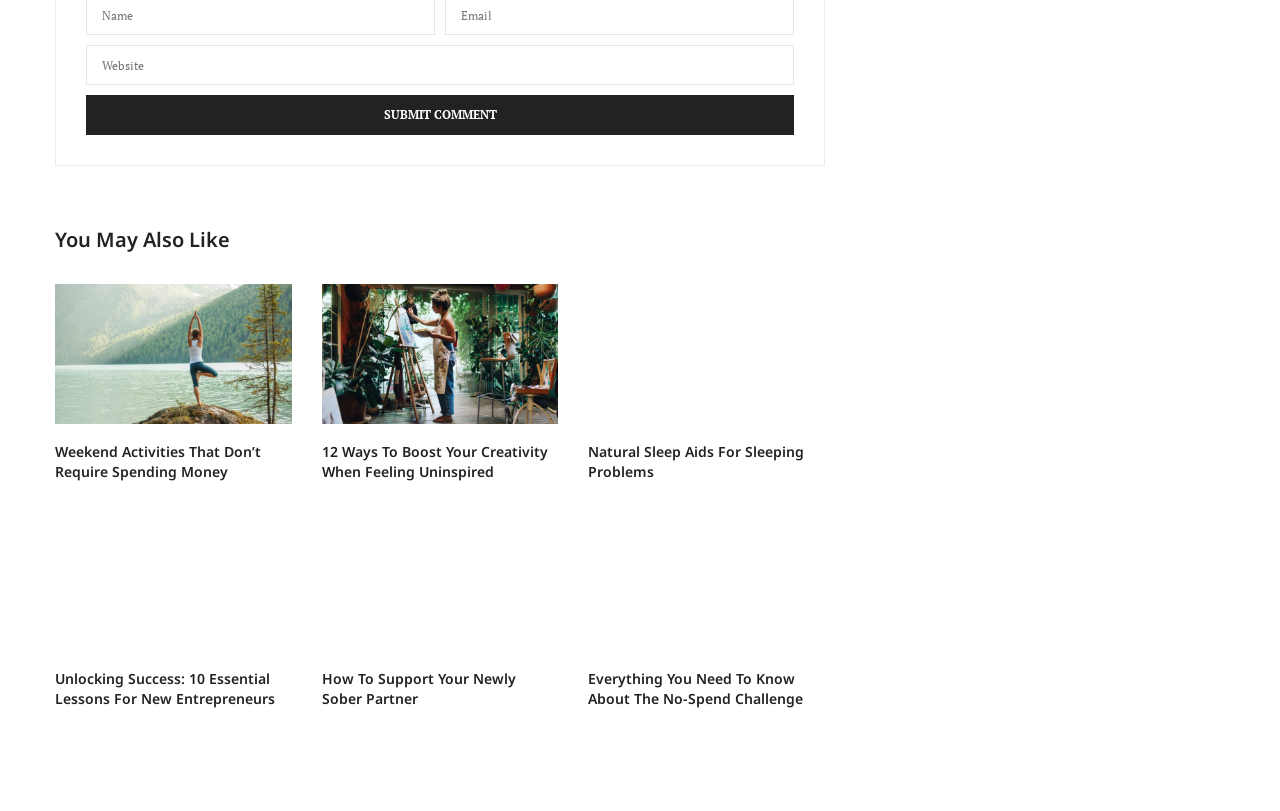By analyzing the image, answer the following question with a detailed response: What is the purpose of the 'Submit Comment' button?

The 'Submit Comment' button is located below a textbox with the label 'Website', indicating that users can enter a comment or a website URL and submit it. The button's purpose is to facilitate user engagement and allow them to share their thoughts or opinions.